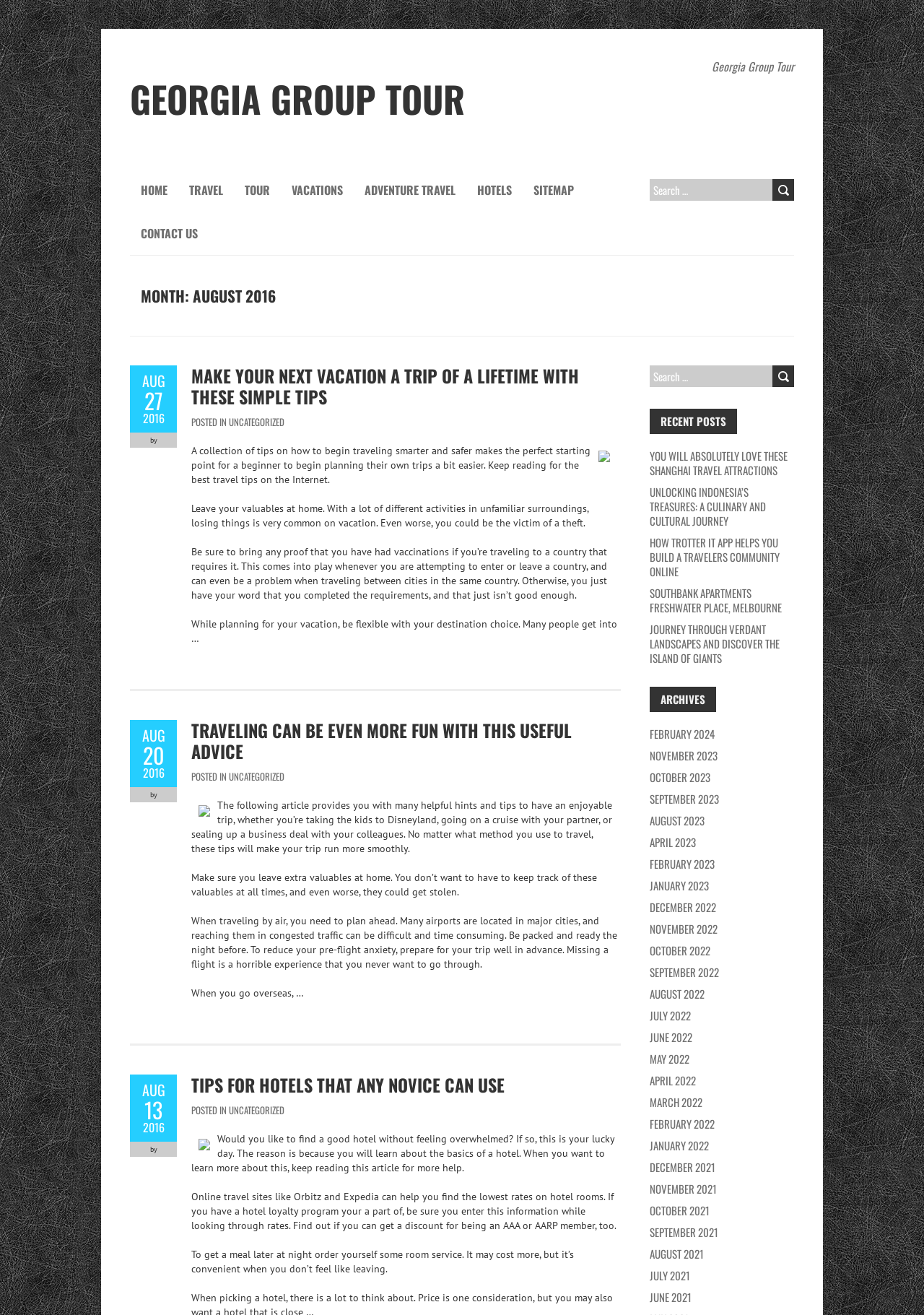Identify the bounding box coordinates of the element that should be clicked to fulfill this task: "Click on the link to view hotels". The coordinates should be provided as four float numbers between 0 and 1, i.e., [left, top, right, bottom].

[0.505, 0.128, 0.566, 0.161]